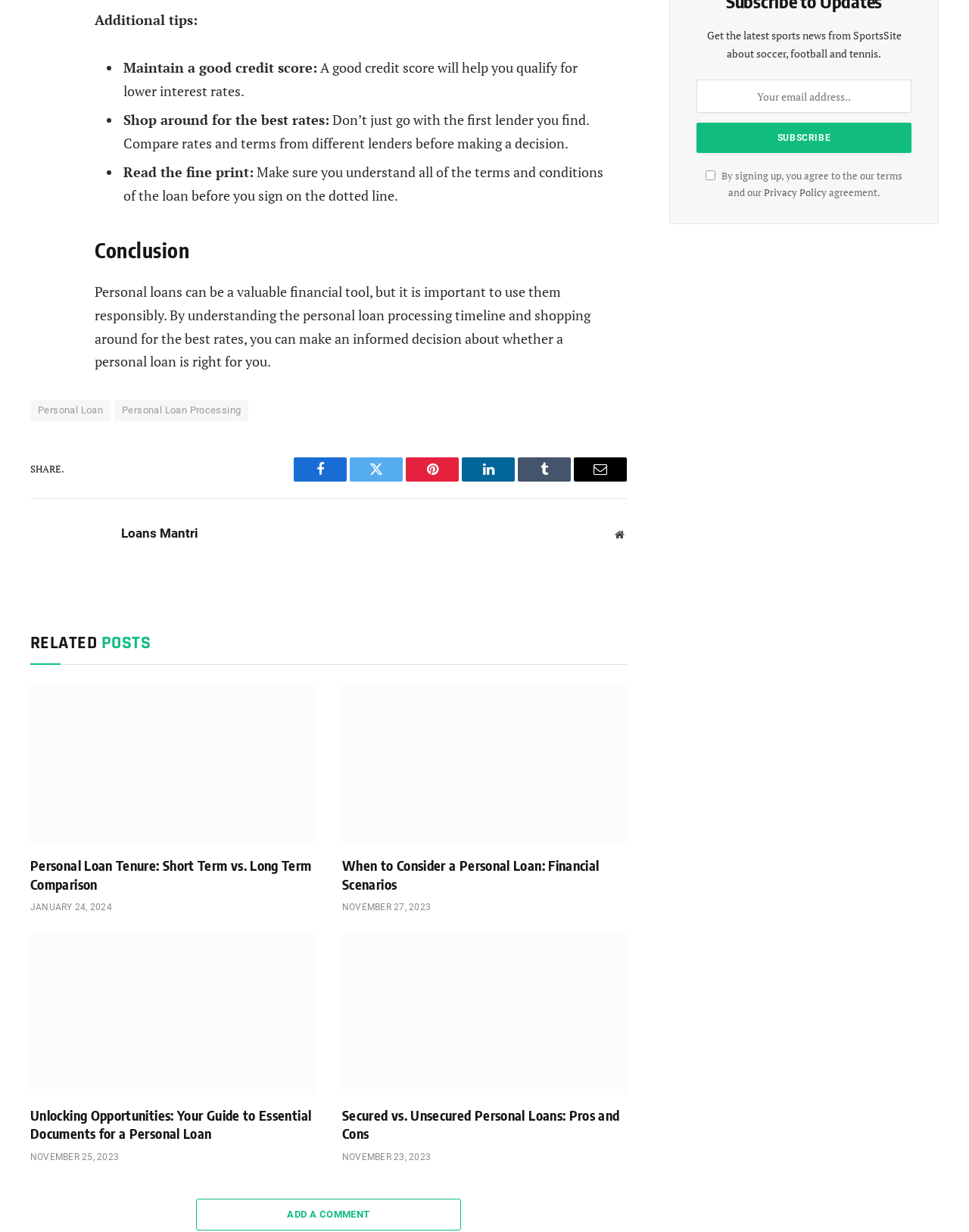Using the provided element description: "name="EMAIL" placeholder="Your email address.."", determine the bounding box coordinates of the corresponding UI element in the screenshot.

[0.719, 0.065, 0.941, 0.092]